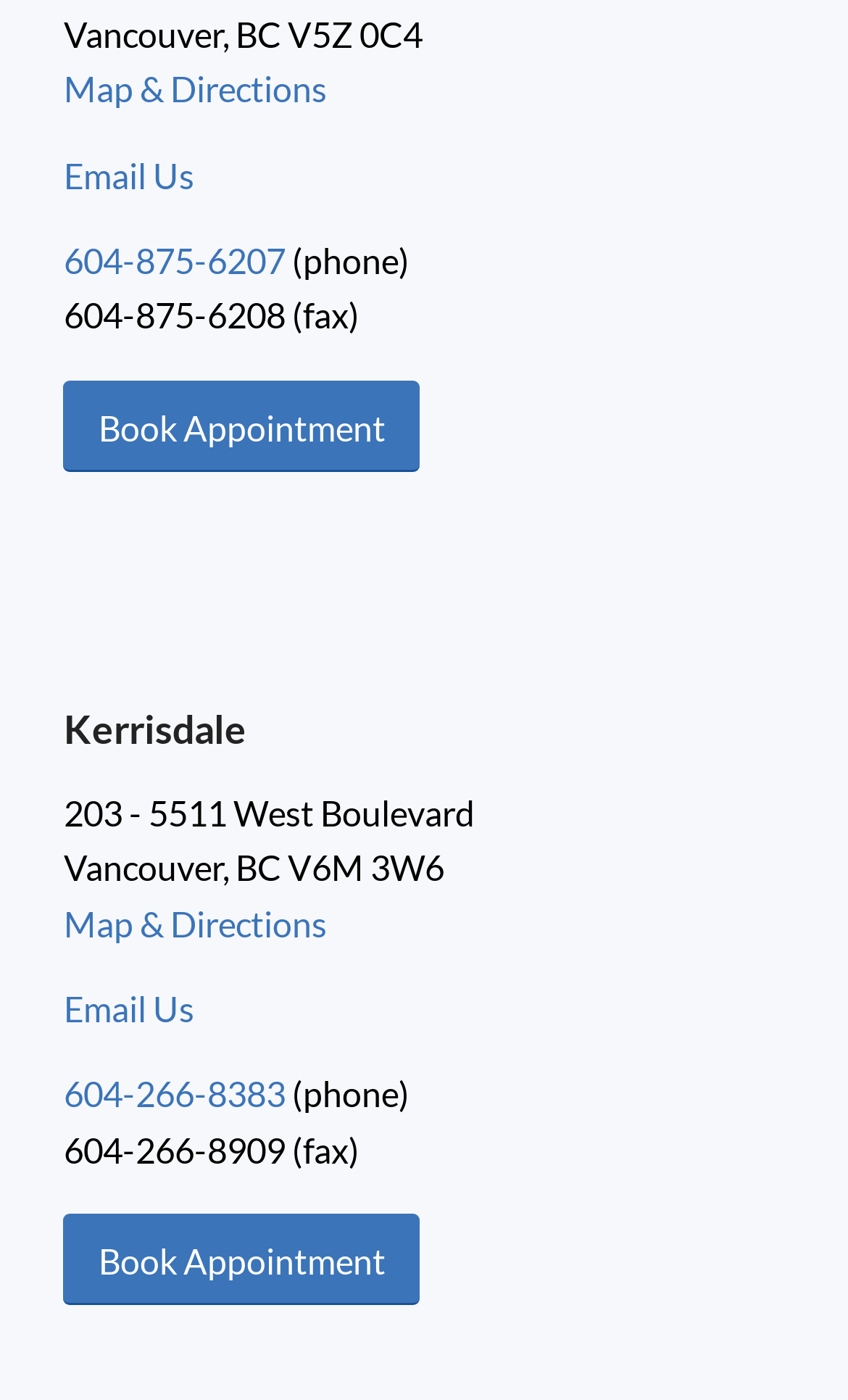Locate the bounding box coordinates of the region to be clicked to comply with the following instruction: "Send an email". The coordinates must be four float numbers between 0 and 1, in the form [left, top, right, bottom].

[0.075, 0.11, 0.229, 0.139]